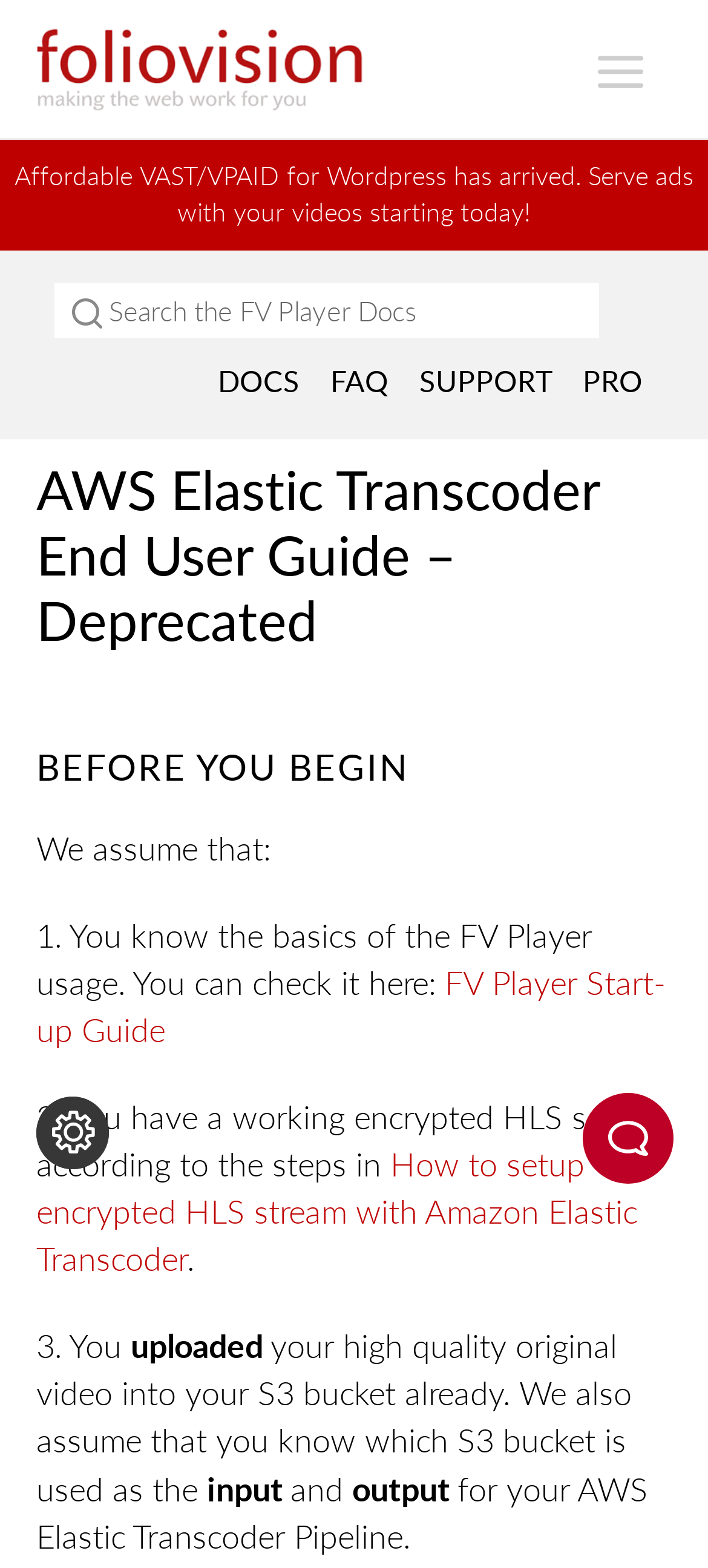What is the assumed prior knowledge for using AWS Elastic Transcoder?
Answer the question with a single word or phrase derived from the image.

FV Player usage and encrypted HLS setup